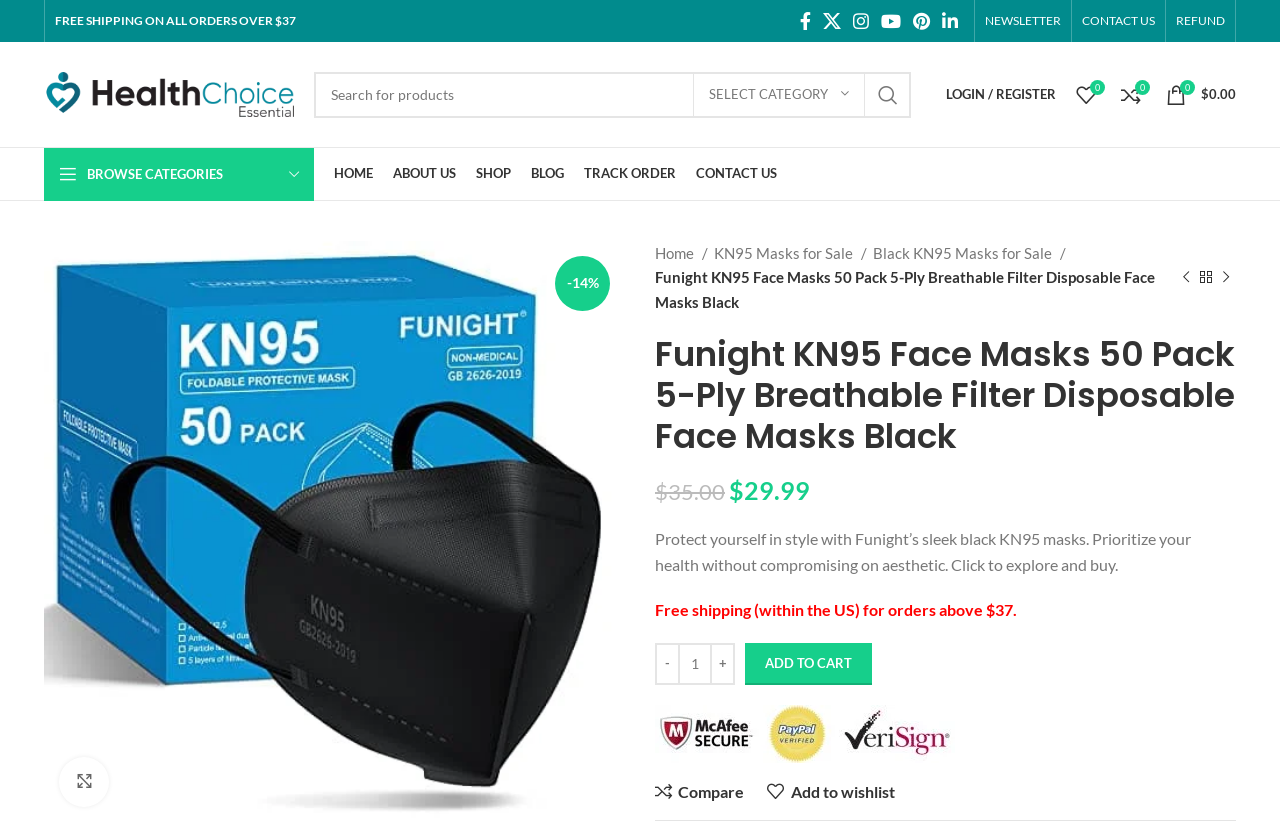Please answer the following question using a single word or phrase: 
What is the price of the Funight KN95 Face Masks 50 Pack?

$29.99